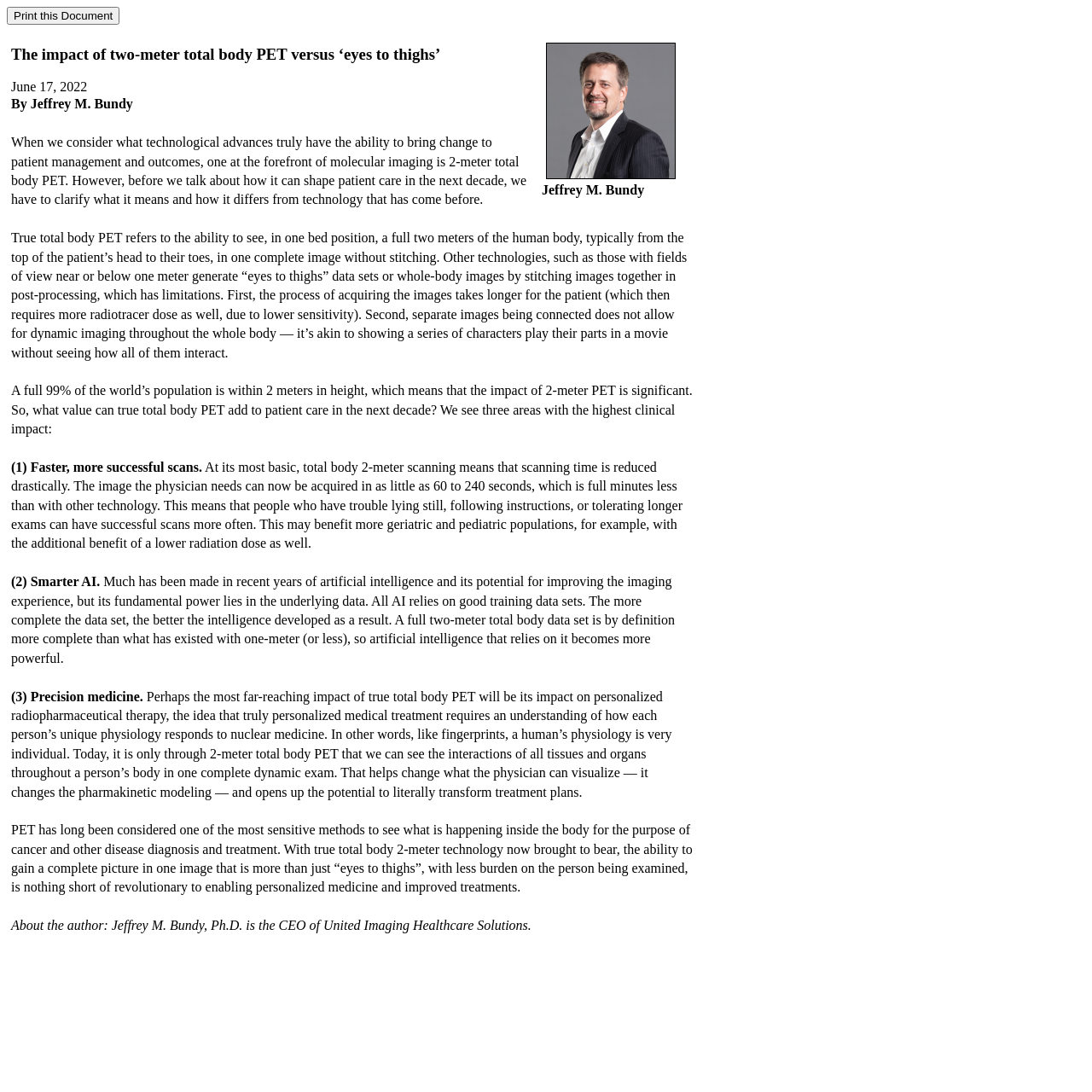Identify the bounding box for the UI element that is described as follows: "W Preedalikit".

None